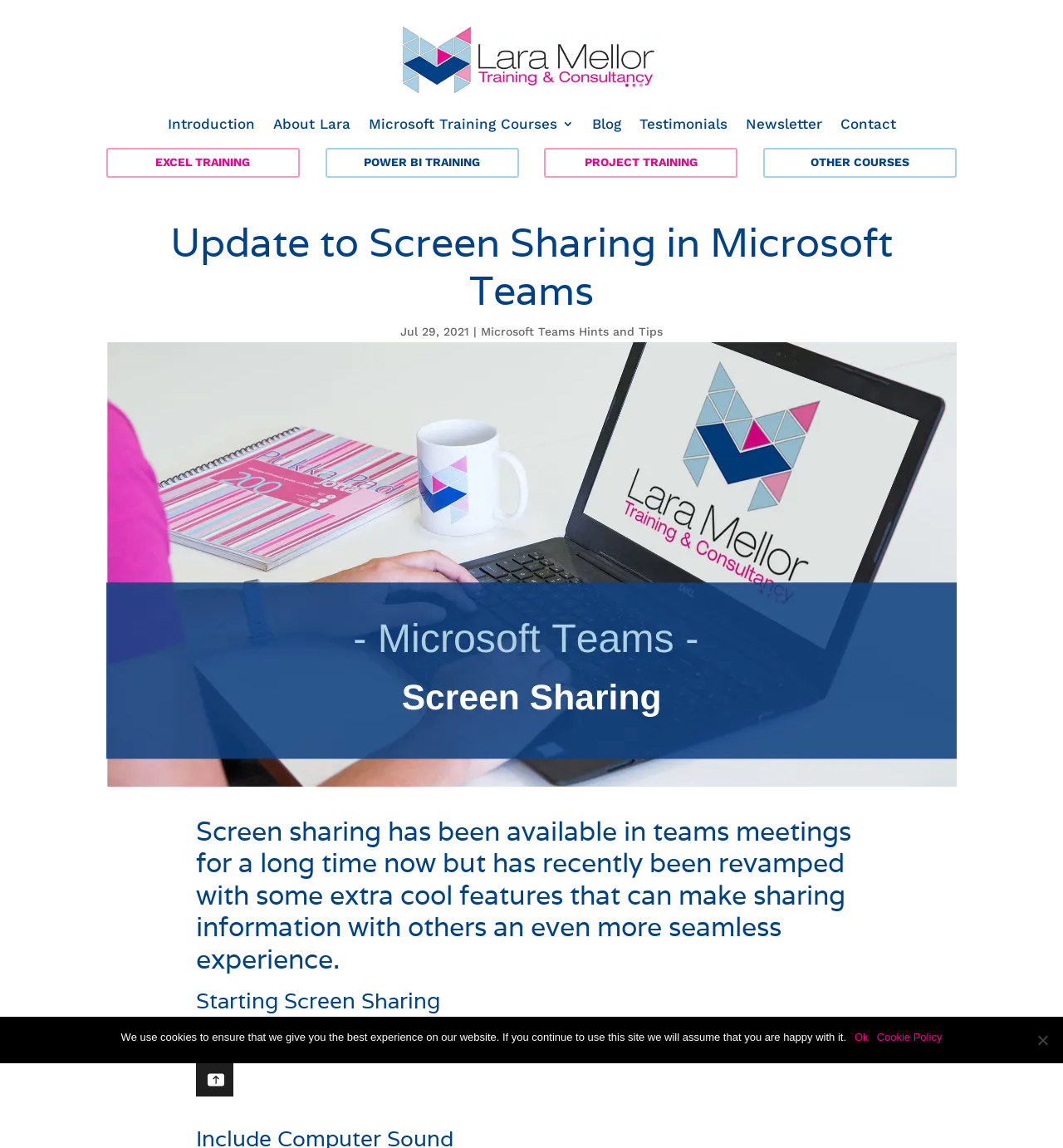From the webpage screenshot, predict the bounding box coordinates (top-left x, top-left y, bottom-right x, bottom-right y) for the UI element described here: Microsoft Teams Hints and Tips

[0.452, 0.283, 0.623, 0.295]